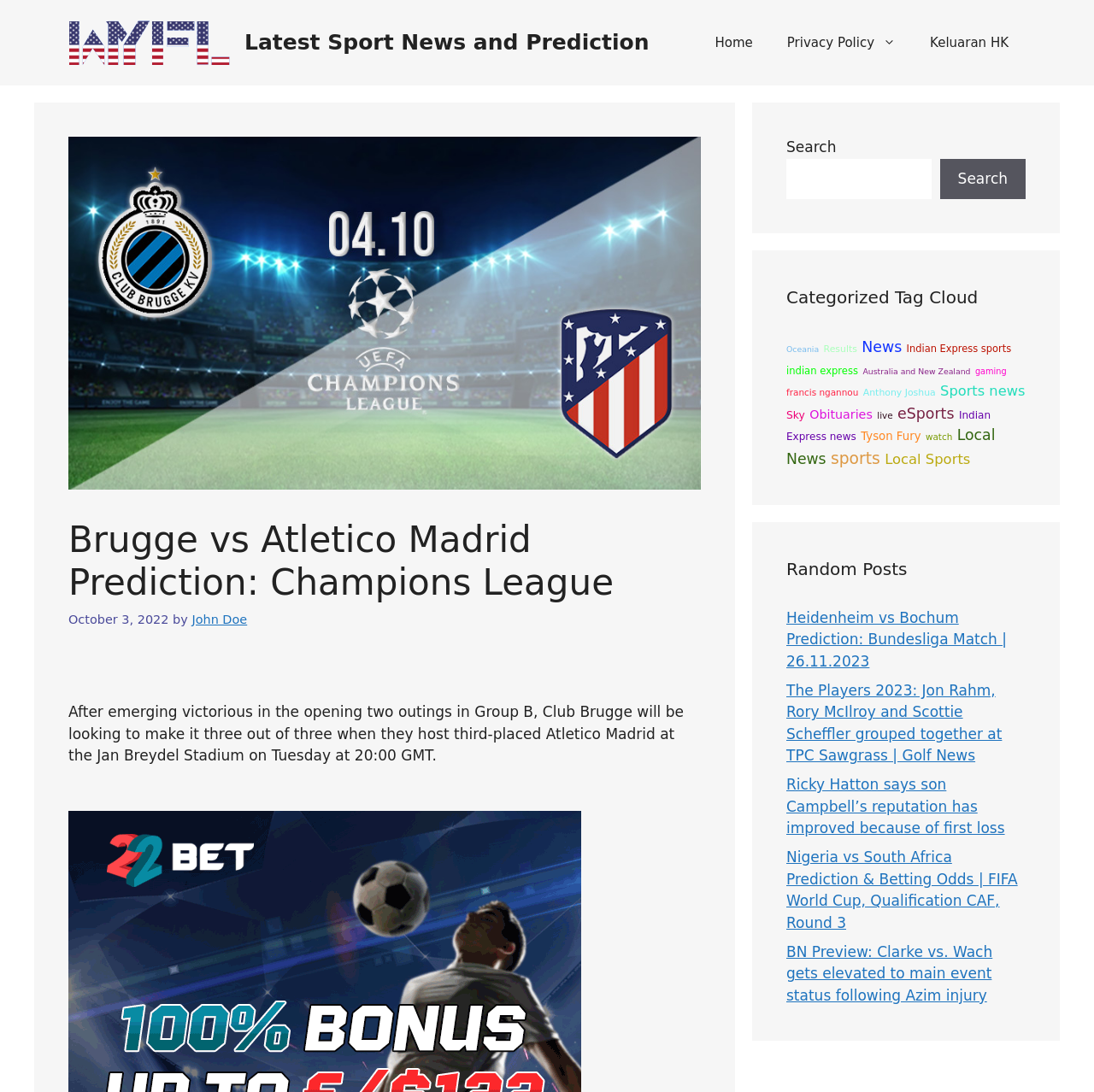Specify the bounding box coordinates of the region I need to click to perform the following instruction: "Read the latest sport news and prediction". The coordinates must be four float numbers in the range of 0 to 1, i.e., [left, top, right, bottom].

[0.062, 0.031, 0.21, 0.046]